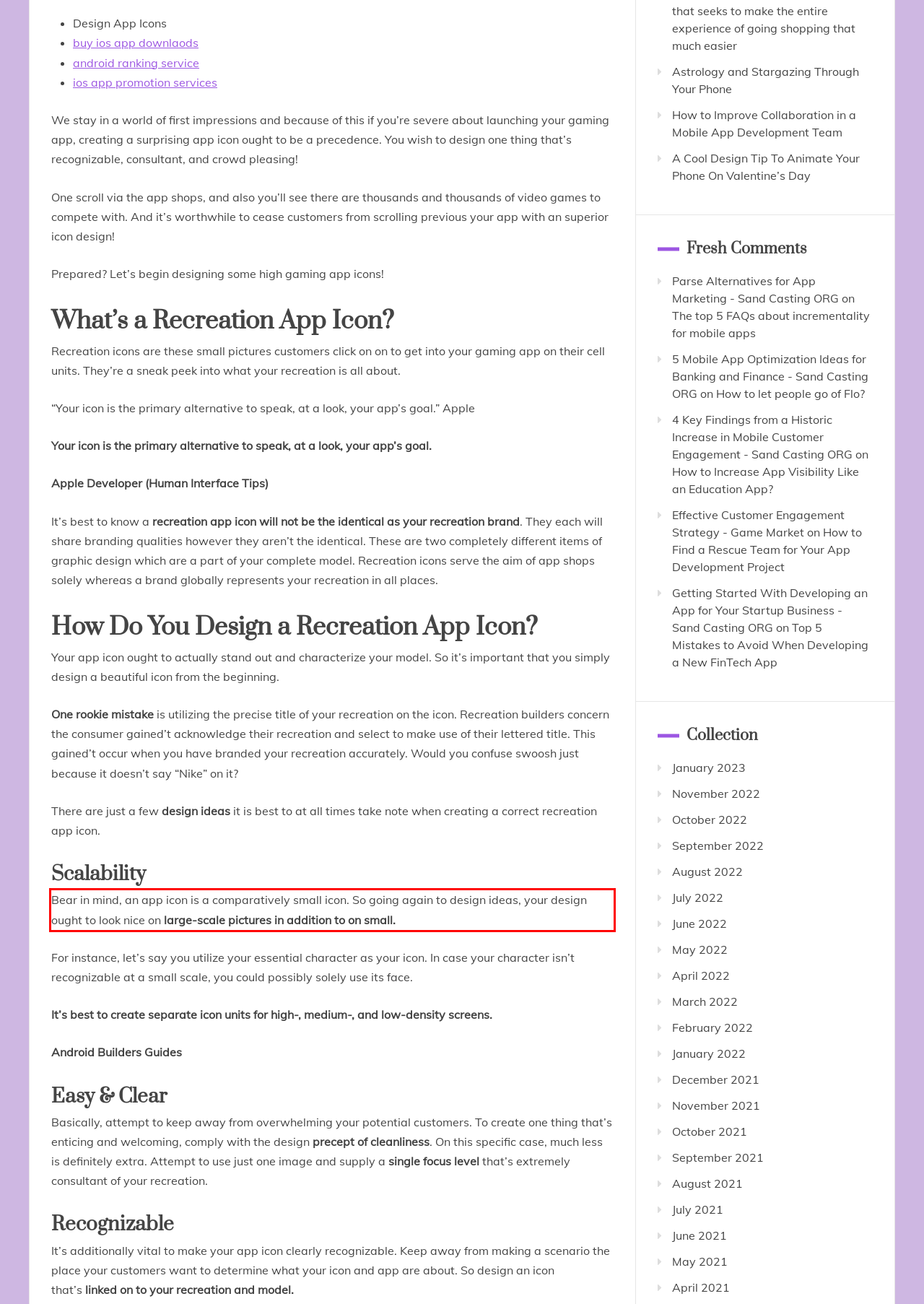By examining the provided screenshot of a webpage, recognize the text within the red bounding box and generate its text content.

Bear in mind, an app icon is a comparatively small icon. So going again to design ideas, your design ought to look nice on large-scale pictures in addition to on small.